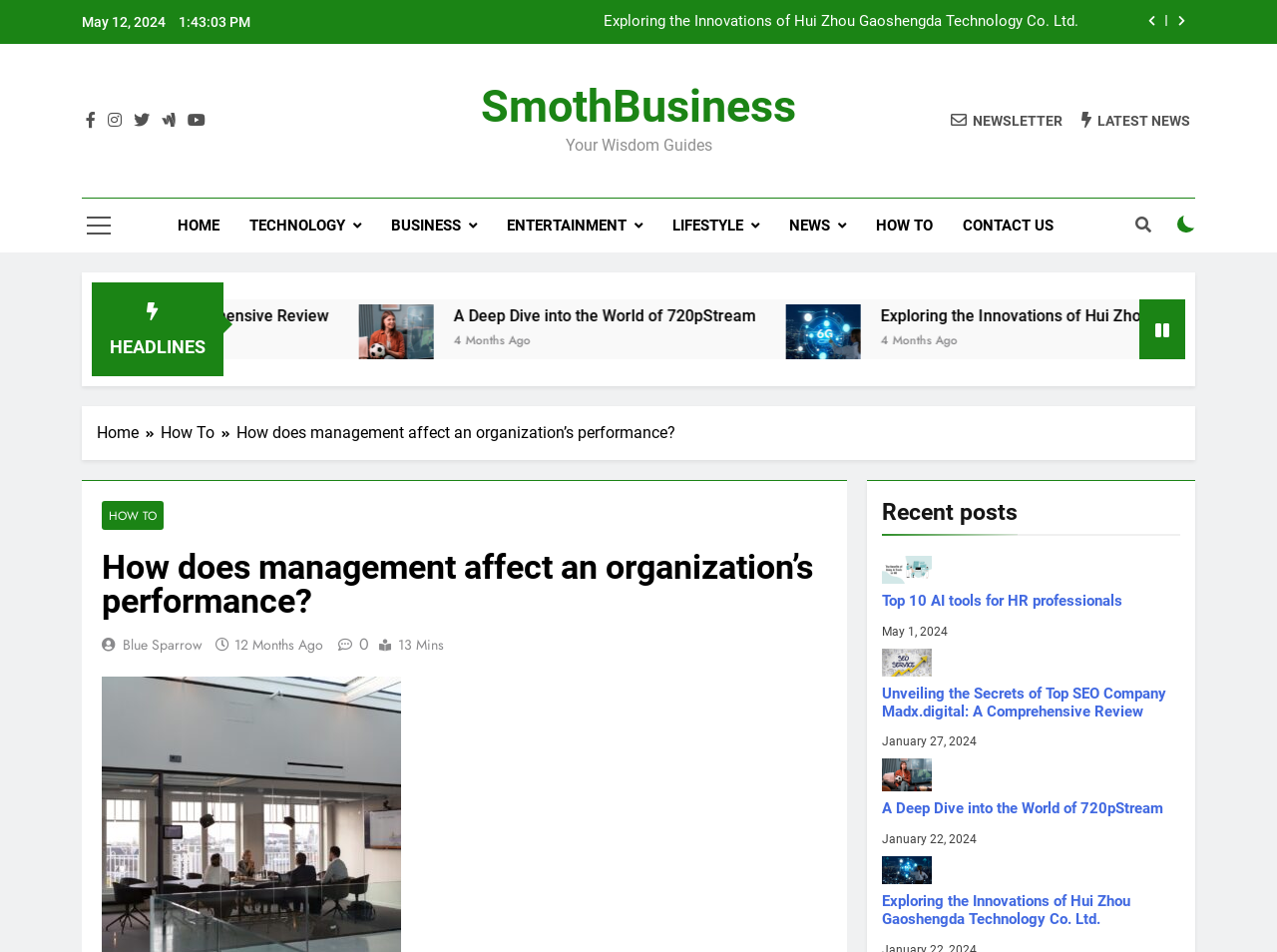What is the purpose of the button with '' icon?
Examine the image closely and answer the question with as much detail as possible.

I found a button with the '' icon, but I couldn't determine its purpose based on the webpage content. It might be a navigation button or a toggle button, but I couldn't infer its exact function.